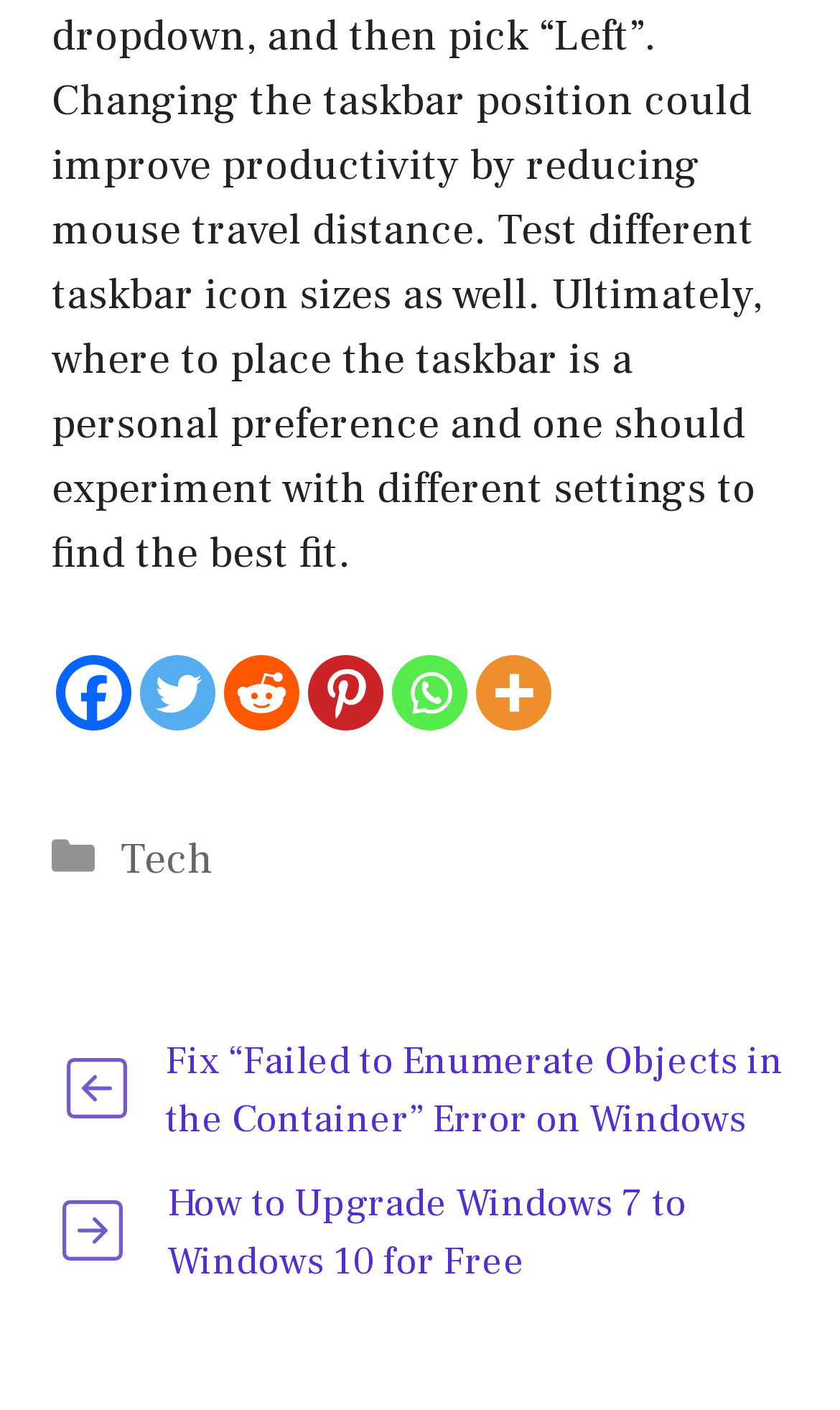Pinpoint the bounding box coordinates of the element you need to click to execute the following instruction: "check posting date". The bounding box should be represented by four float numbers between 0 and 1, in the format [left, top, right, bottom].

None